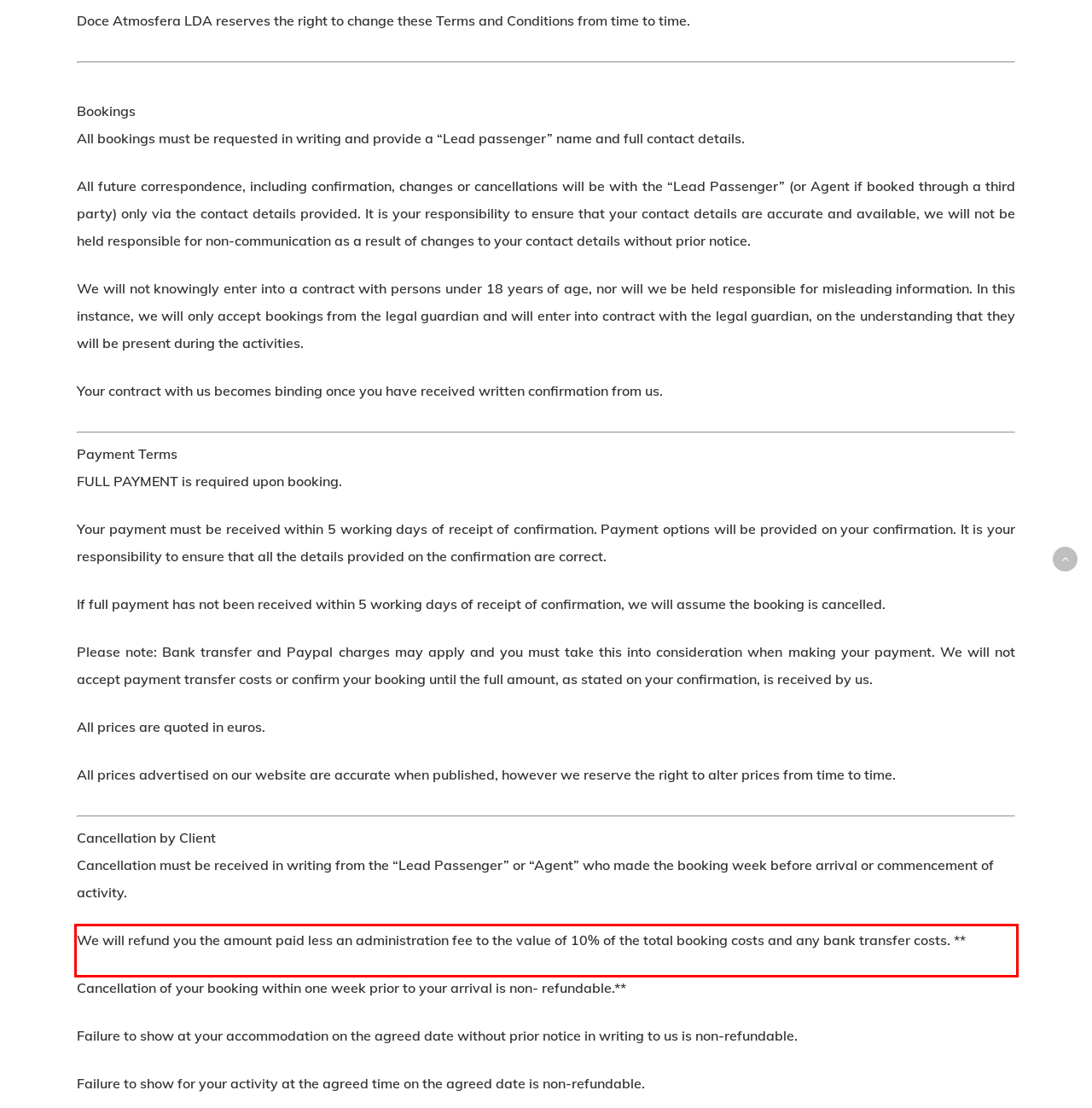Please perform OCR on the text content within the red bounding box that is highlighted in the provided webpage screenshot.

We will refund you the amount paid less an administration fee to the value of 10% of the total booking costs and any bank transfer costs. **